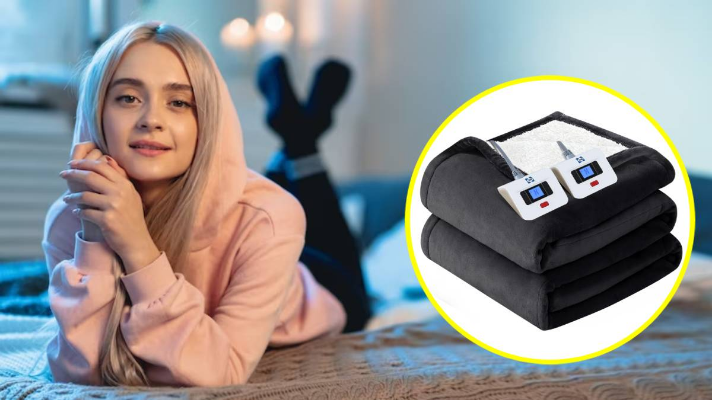Respond concisely with one word or phrase to the following query:
What is shown in the inset image?

Stack of plush electric blankets